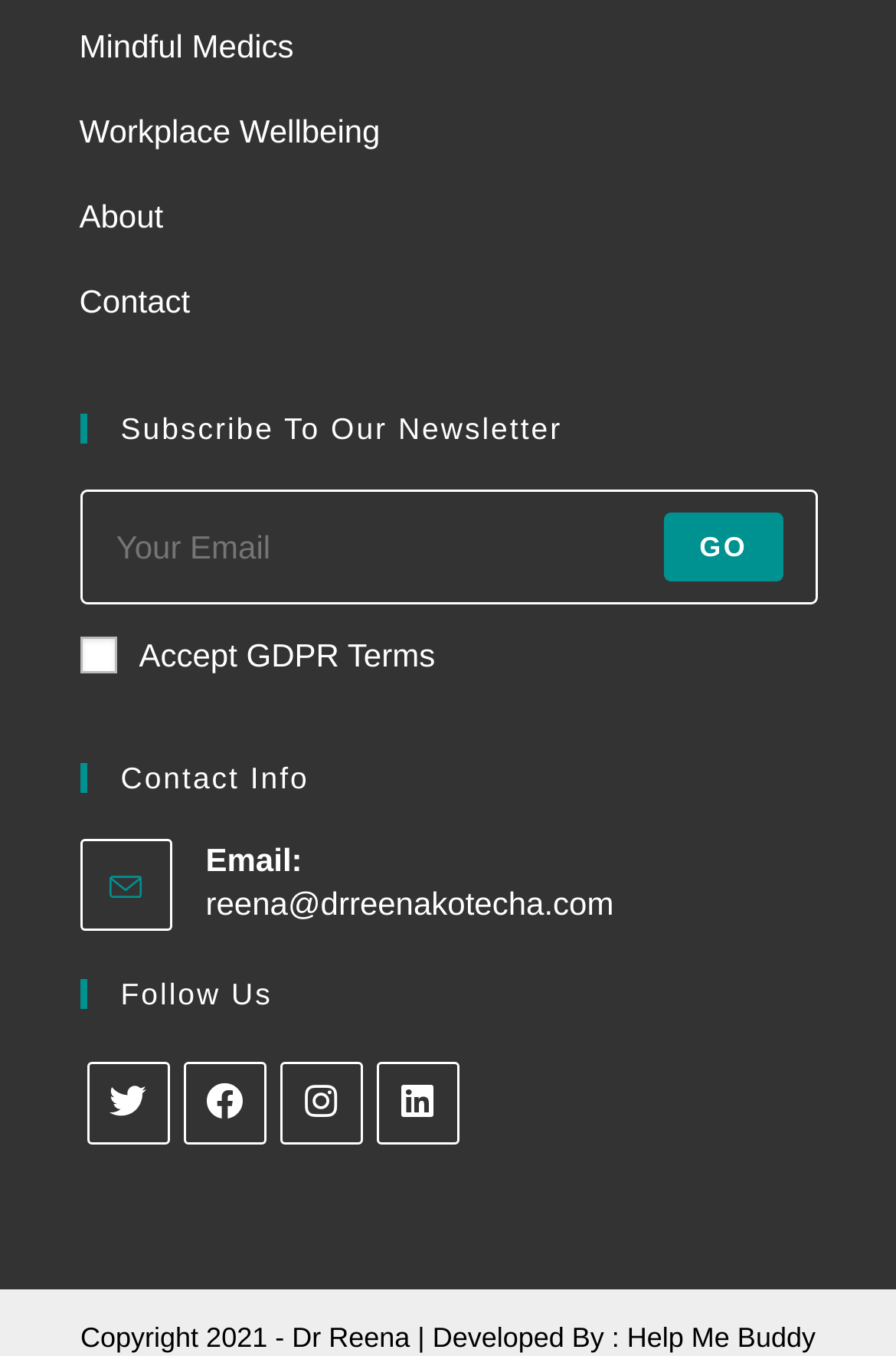Based on the element description "About", predict the bounding box coordinates of the UI element.

[0.088, 0.146, 0.182, 0.173]